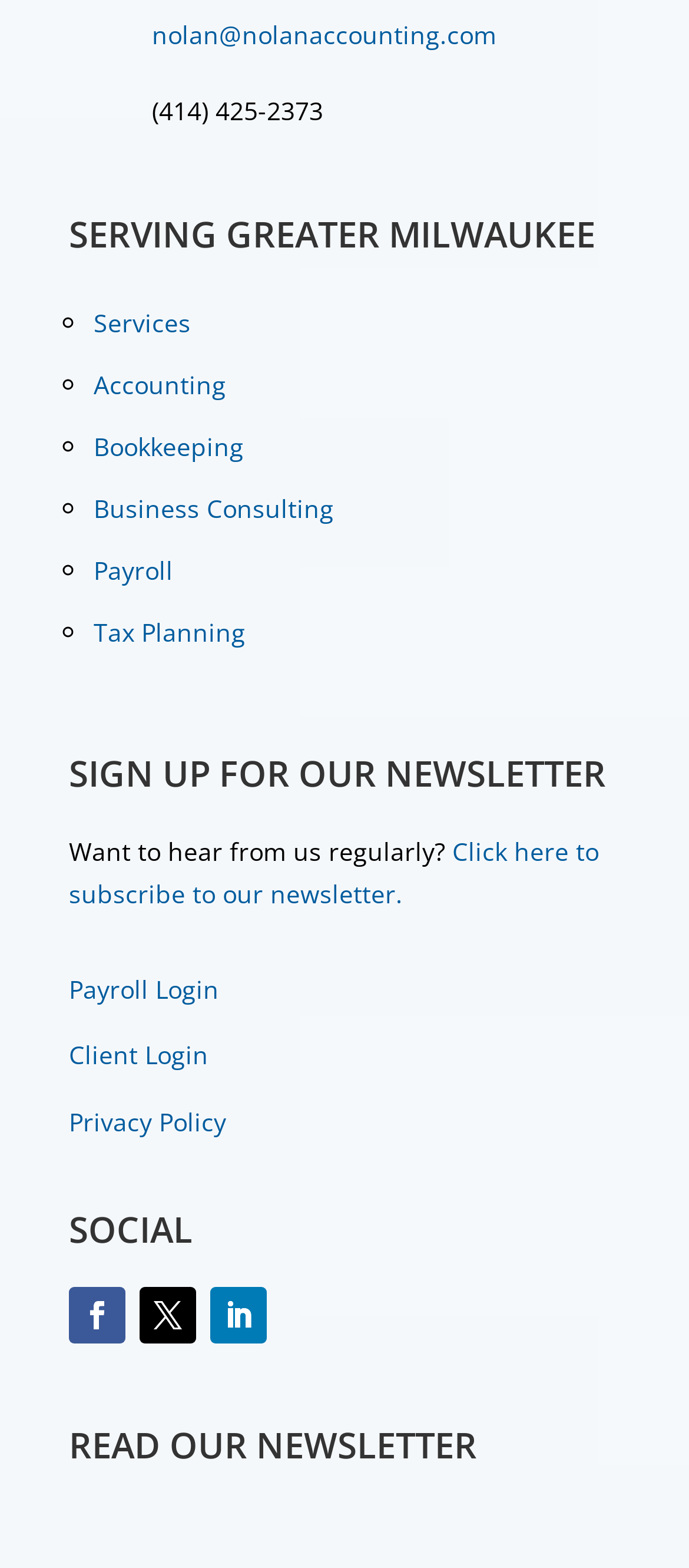What is the phone number of Nolan Accounting? From the image, respond with a single word or brief phrase.

(414) 425-2373